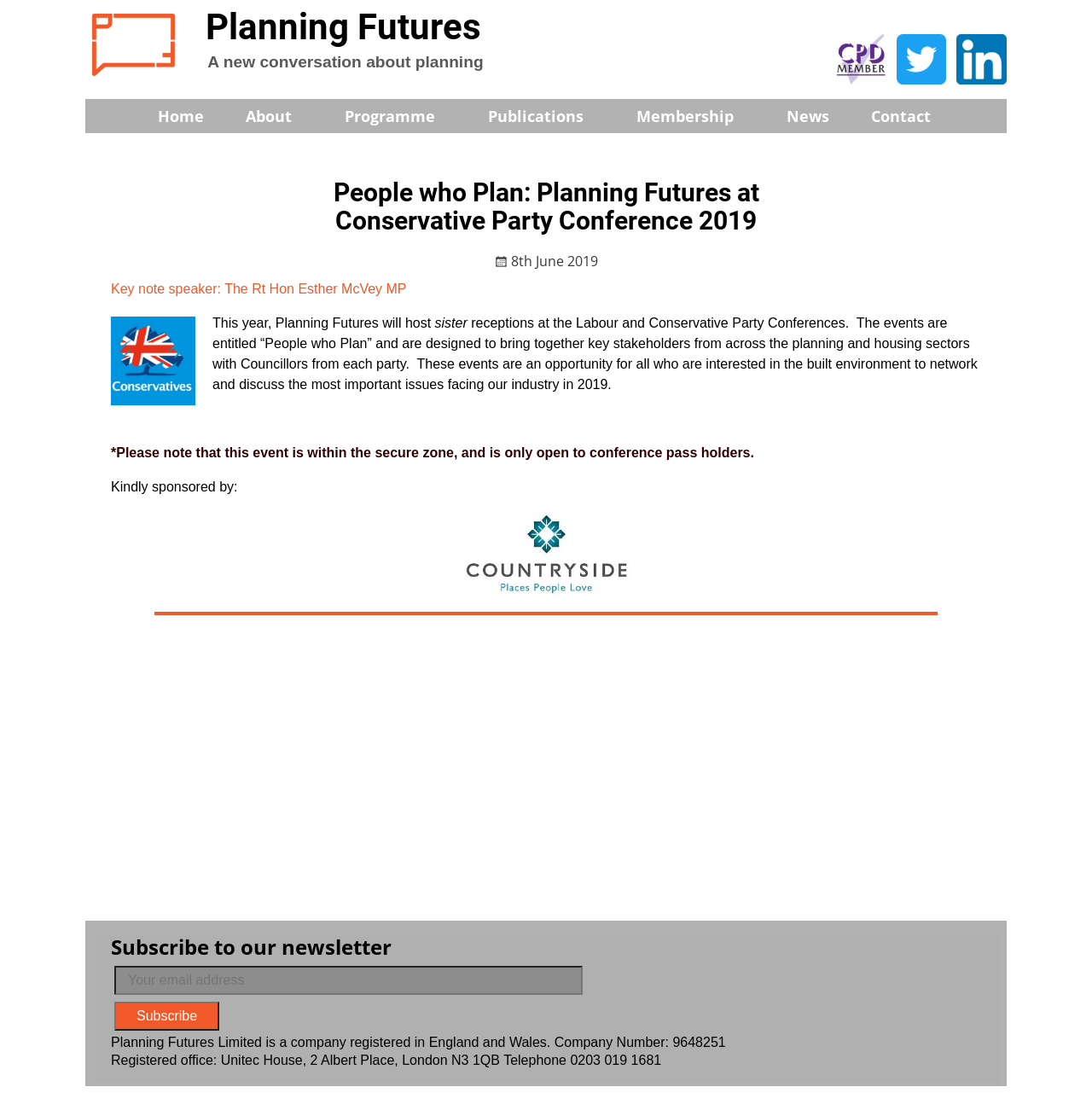Please specify the bounding box coordinates of the clickable section necessary to execute the following command: "Click the 'Home' link".

[0.134, 0.091, 0.214, 0.121]